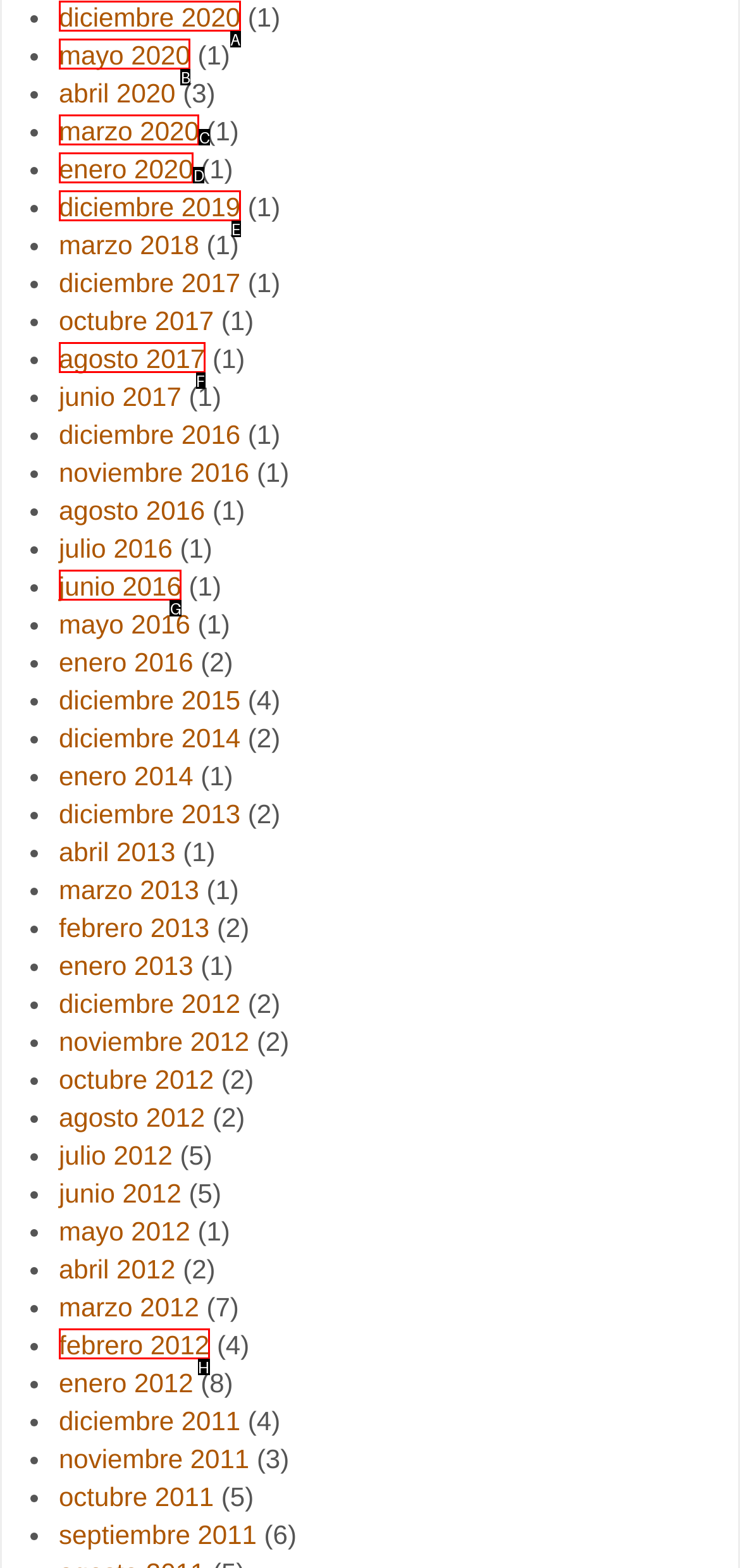Which HTML element fits the description: marzo 2020? Respond with the letter of the appropriate option directly.

C